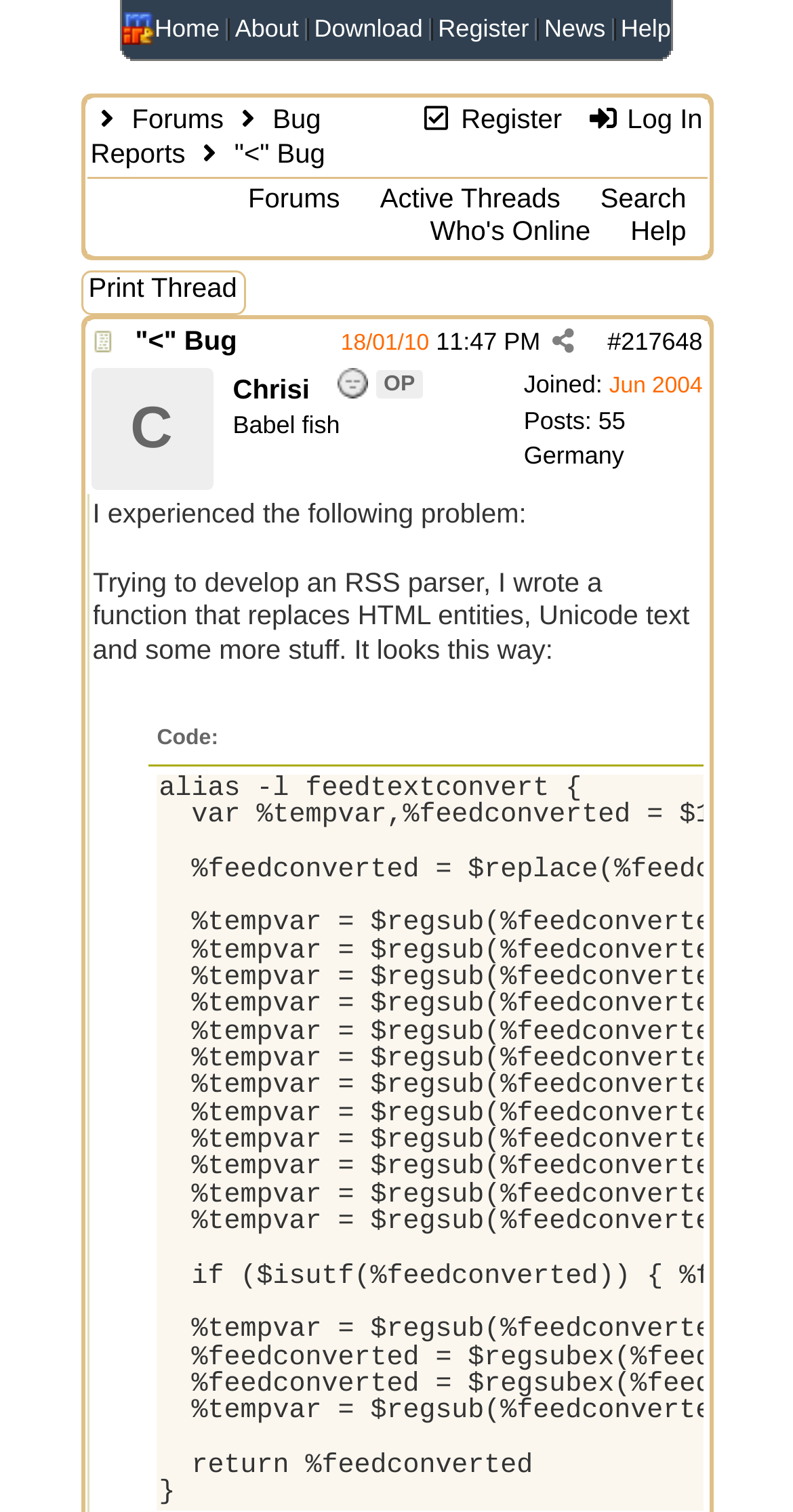Using the provided description: "Forums", find the bounding box coordinates of the corresponding UI element. The output should be four float numbers between 0 and 1, in the format [left, top, right, bottom].

[0.166, 0.069, 0.282, 0.089]